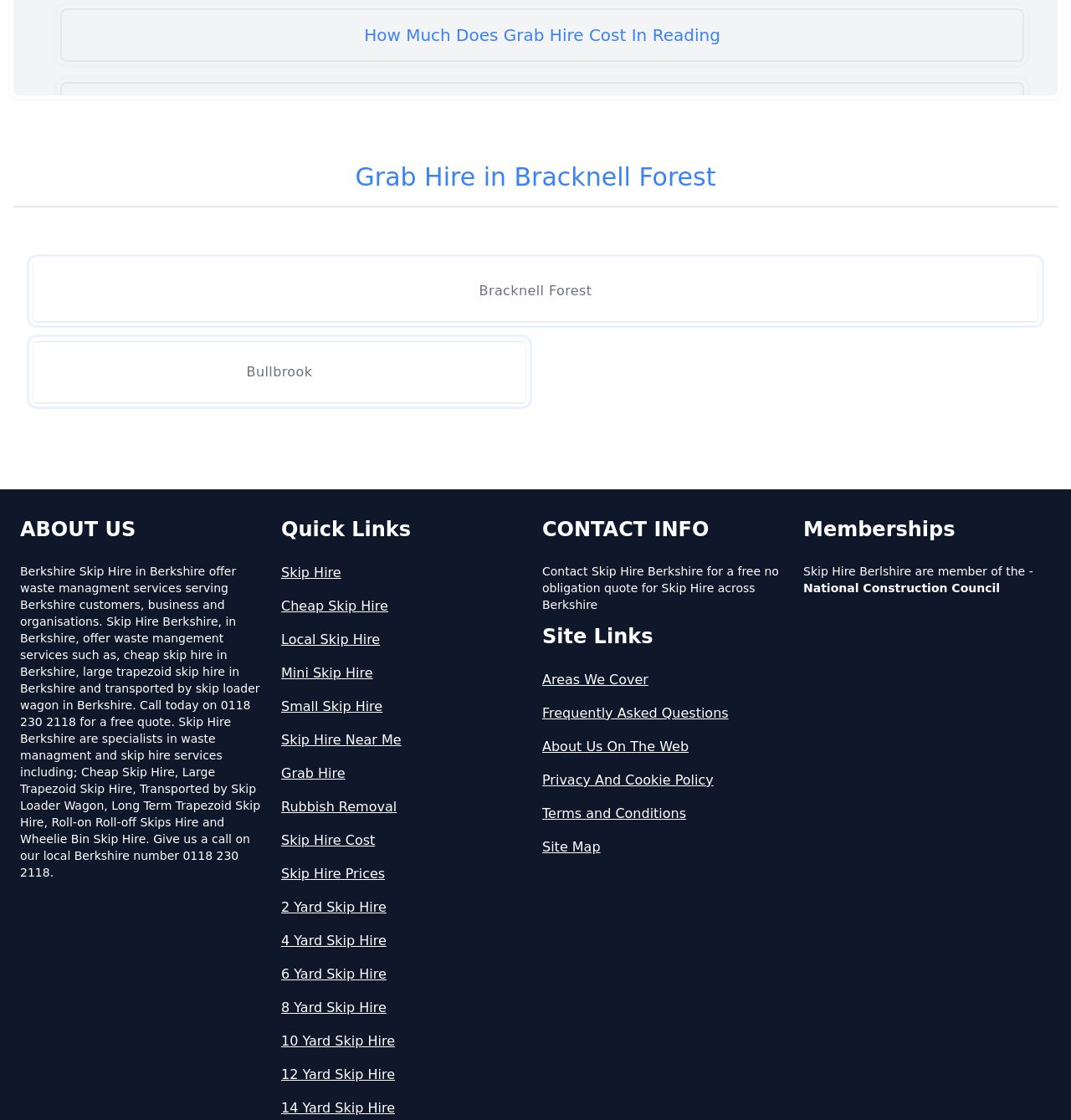Locate the bounding box coordinates of the area to click to fulfill this instruction: "Visit the 'Skip Hire' page". The bounding box should be presented as four float numbers between 0 and 1, in the order [left, top, right, bottom].

[0.262, 0.503, 0.494, 0.521]